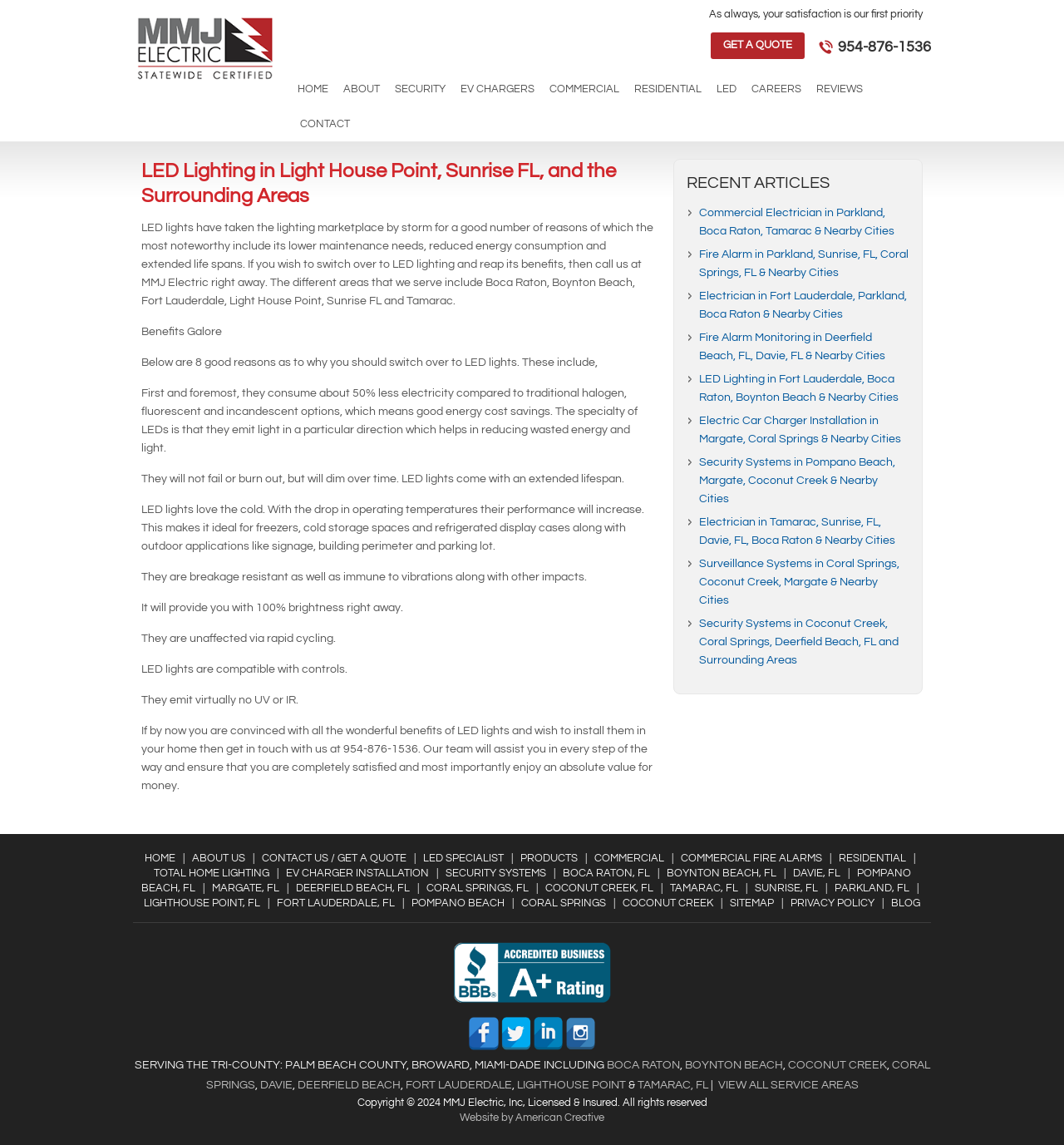Generate a detailed explanation of the webpage's features and information.

This webpage is about MMJ Electric, a company that provides LED lighting services in Light House Point, Sunrise FL, and surrounding areas. At the top of the page, there is a link to MMJ Electric, accompanied by an image of the company's logo. Below this, there is a statement emphasizing the company's commitment to customer satisfaction.

The main content of the page is divided into two sections. The first section discusses the benefits of LED lighting, including its energy efficiency, long lifespan, and resistance to breakage and vibrations. There are eight points listed, each explaining a different advantage of LED lights. This section also includes a call-to-action, encouraging readers to contact MMJ Electric to learn more about installing LED lights in their homes.

The second section is a list of recent articles, with links to various topics related to electrical services, including commercial electricians, fire alarms, and security systems. These articles are organized by location, with cities such as Parkland, Boca Raton, and Fort Lauderdale featured prominently.

At the top of the page, there is a navigation menu with links to different sections of the website, including Home, About, Security, EV Chargers, Commercial, Residential, and Contact. There is also a "Get a Quote" button and a phone number, 954-876-1536, for customers to contact MMJ Electric directly.

Throughout the page, there are numerous links to different cities and services, indicating that MMJ Electric provides a wide range of electrical services to various locations. Overall, the webpage is informative and encourages readers to learn more about MMJ Electric's services and to contact the company for their electrical needs.